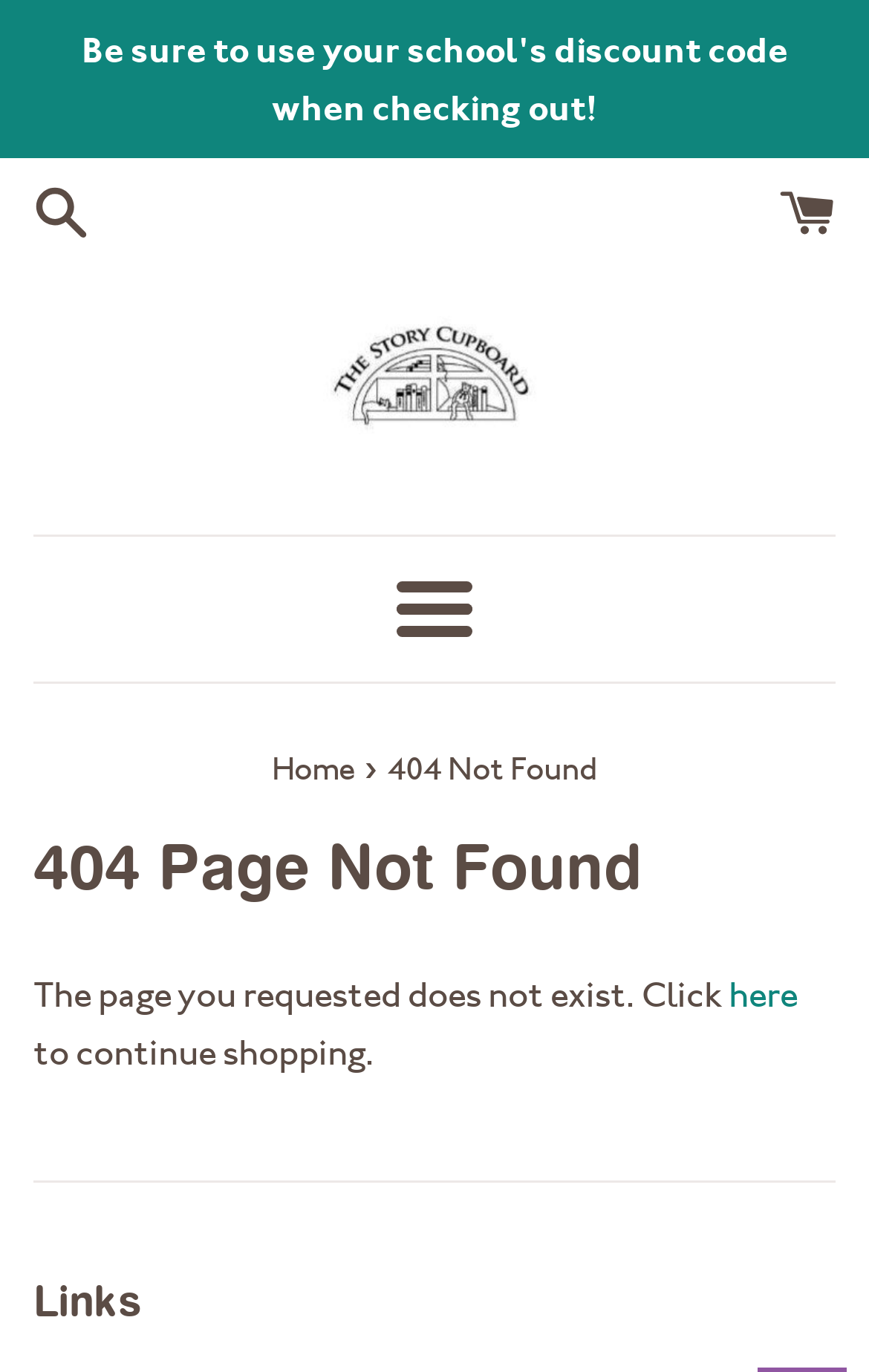Provide a thorough and detailed response to the question by examining the image: 
What is the text on the top-left link?

The top-left link has no text, it's an empty link.